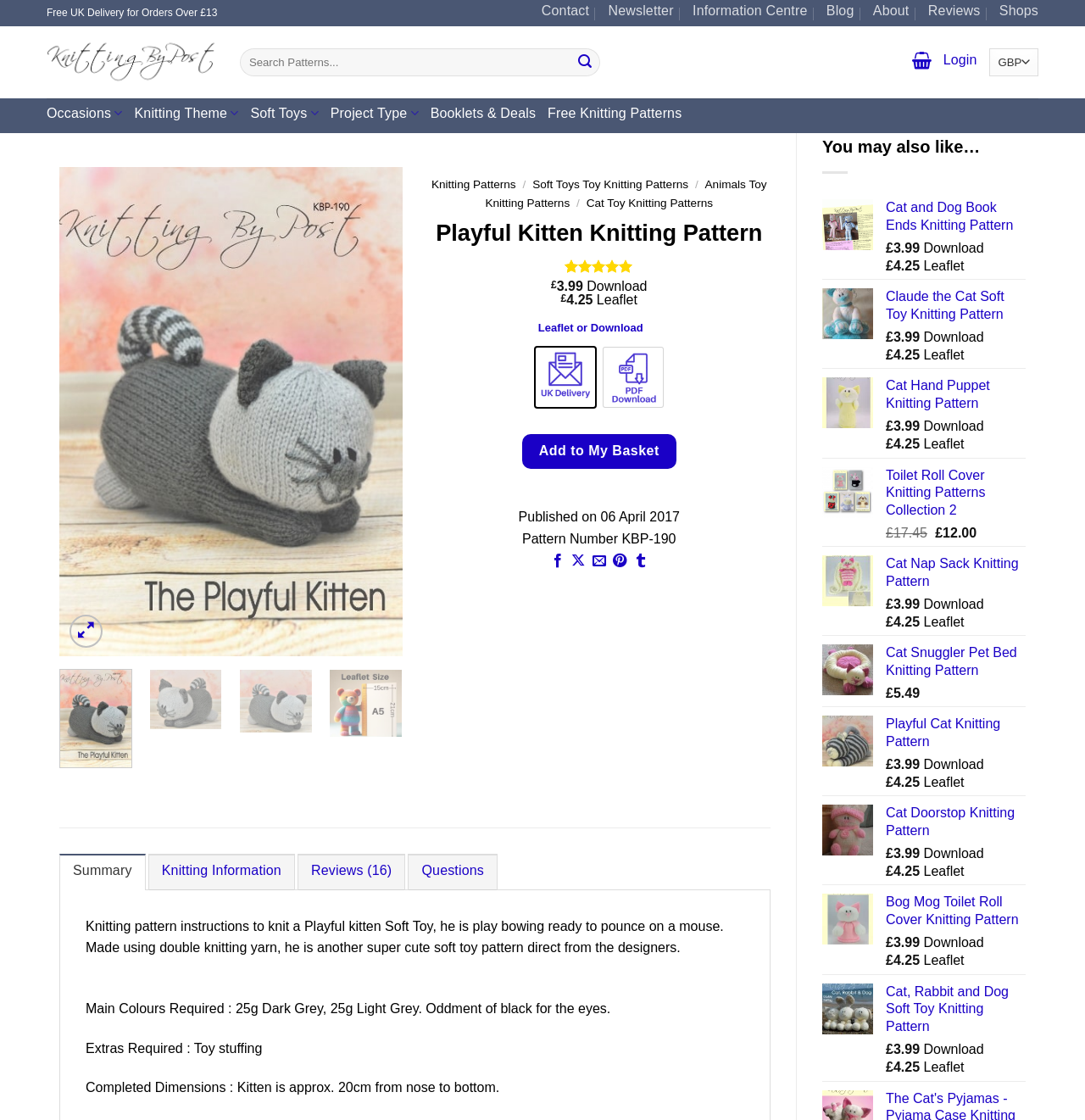Locate the bounding box coordinates of the clickable area to execute the instruction: "View information about Knitting by Post". Provide the coordinates as four float numbers between 0 and 1, represented as [left, top, right, bottom].

[0.043, 0.027, 0.198, 0.084]